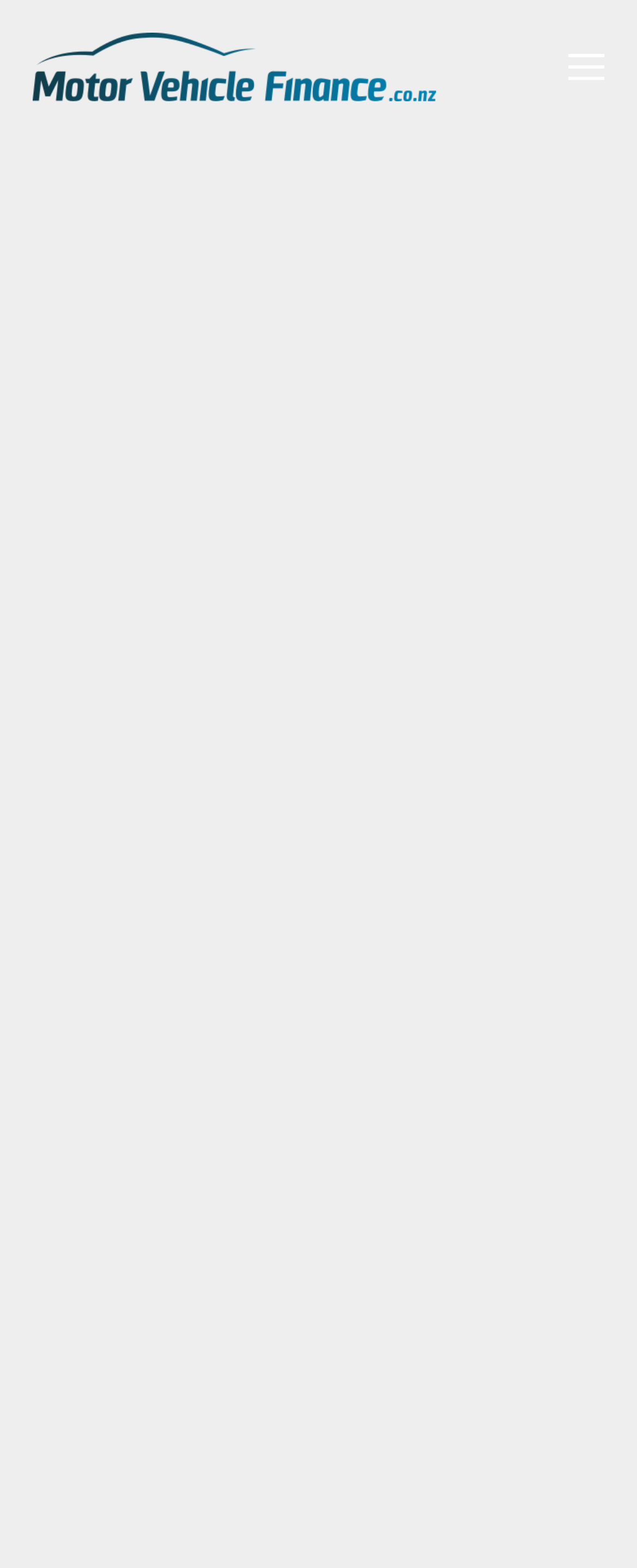Using the webpage screenshot, locate the HTML element that fits the following description and provide its bounding box: "(323) 761-2277".

None